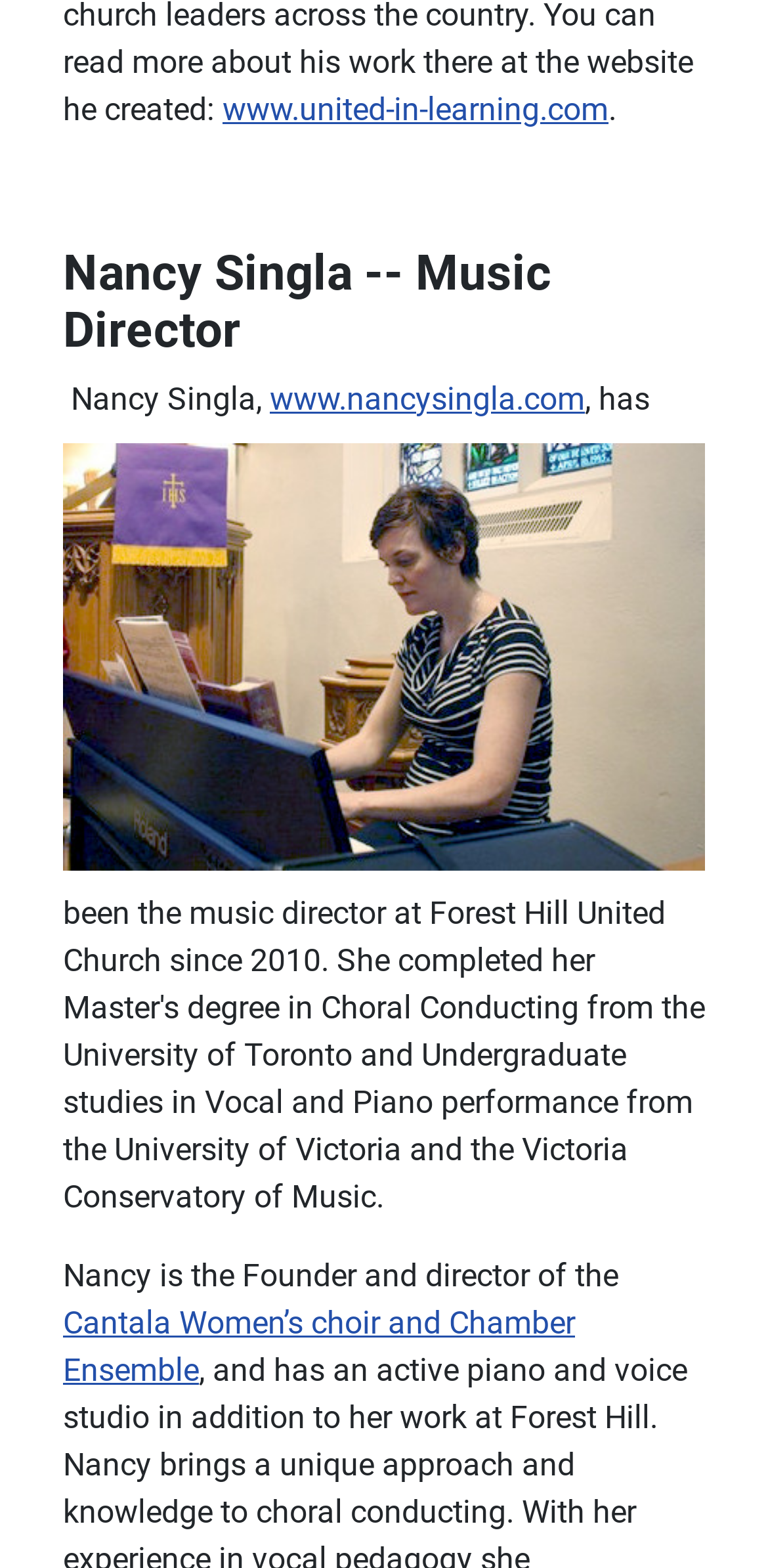Refer to the element description www.nancysingla.com and identify the corresponding bounding box in the screenshot. Format the coordinates as (top-left x, top-left y, bottom-right x, bottom-right y) with values in the range of 0 to 1.

[0.351, 0.242, 0.762, 0.266]